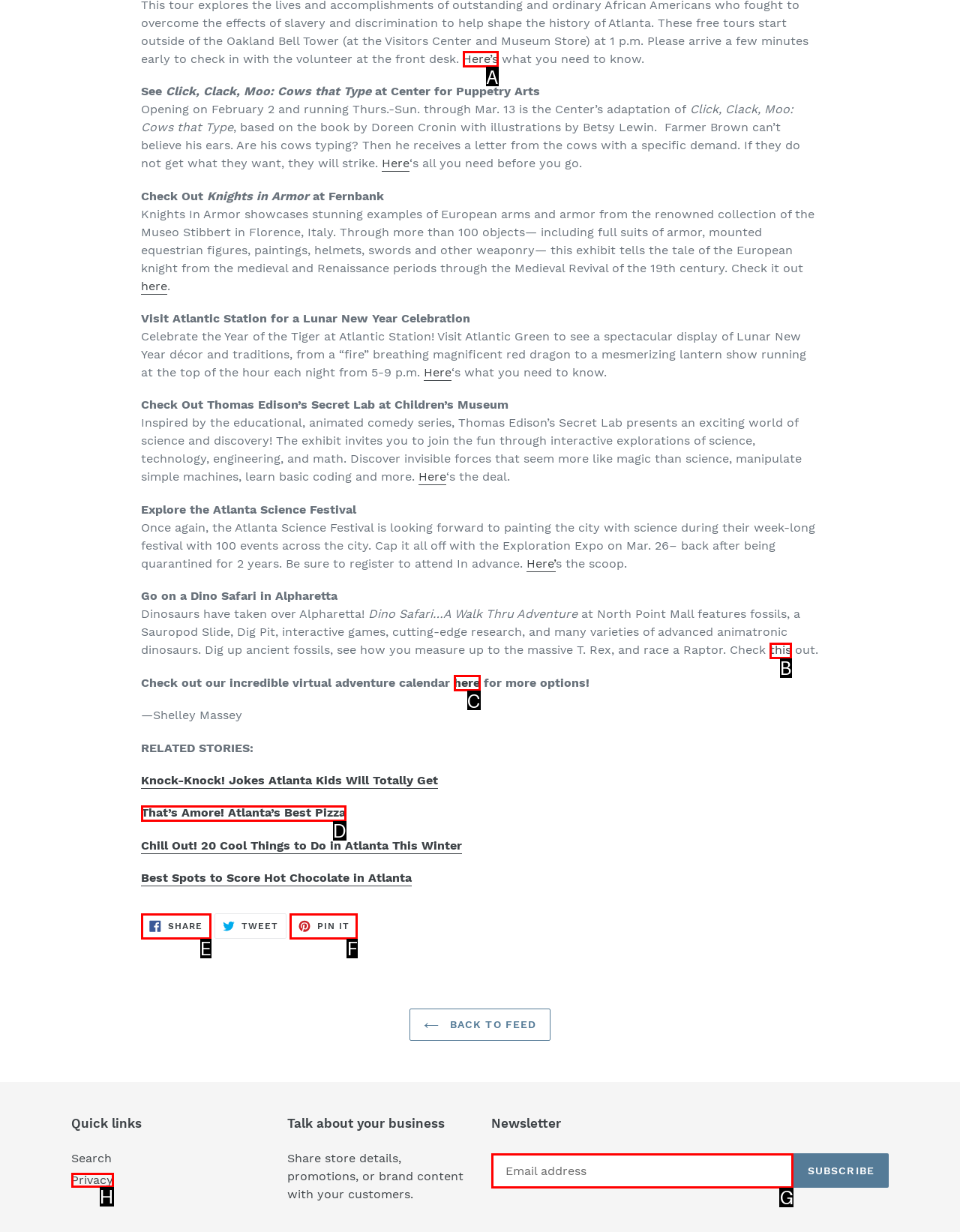Find the option that matches this description: name="ctl00$ContentPlaceHolder1$usCta$btnSubmitRequirement" value="SUBMIT REQUIREMENT"
Provide the corresponding letter directly.

None